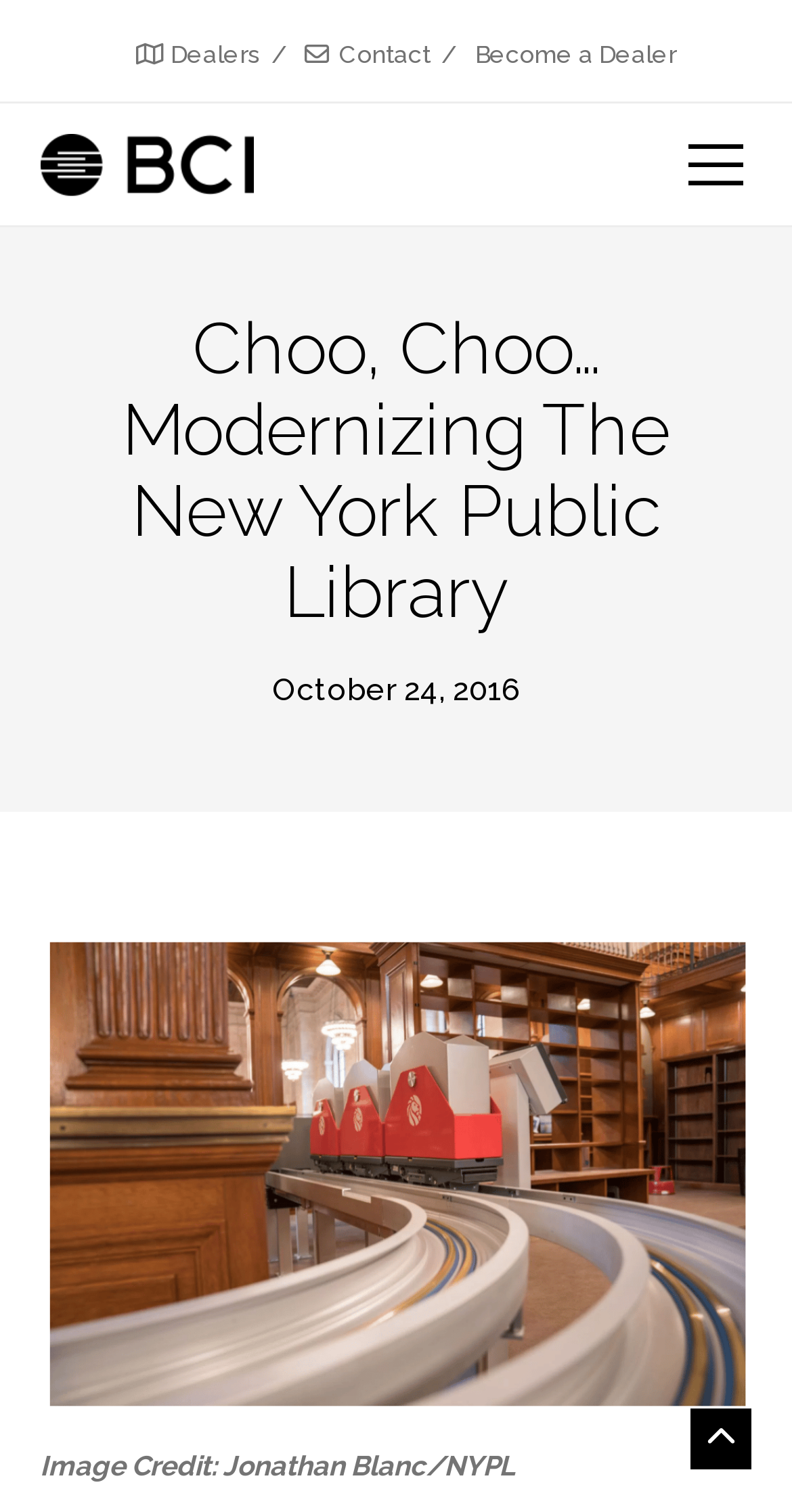Based on the provided description, "alt="BCI Libraries"", find the bounding box of the corresponding UI element in the screenshot.

[0.05, 0.109, 0.319, 0.151]